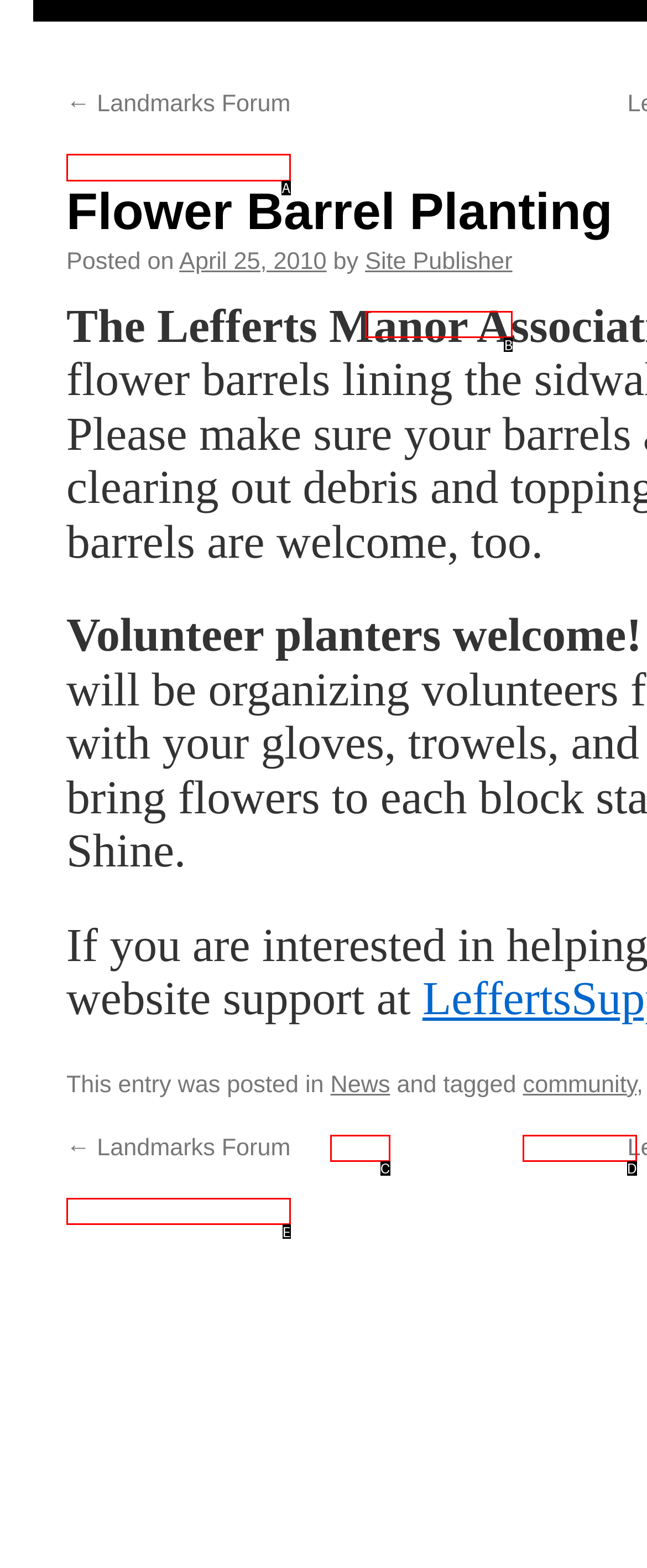Tell me which one HTML element best matches the description: Decline
Answer with the option's letter from the given choices directly.

None